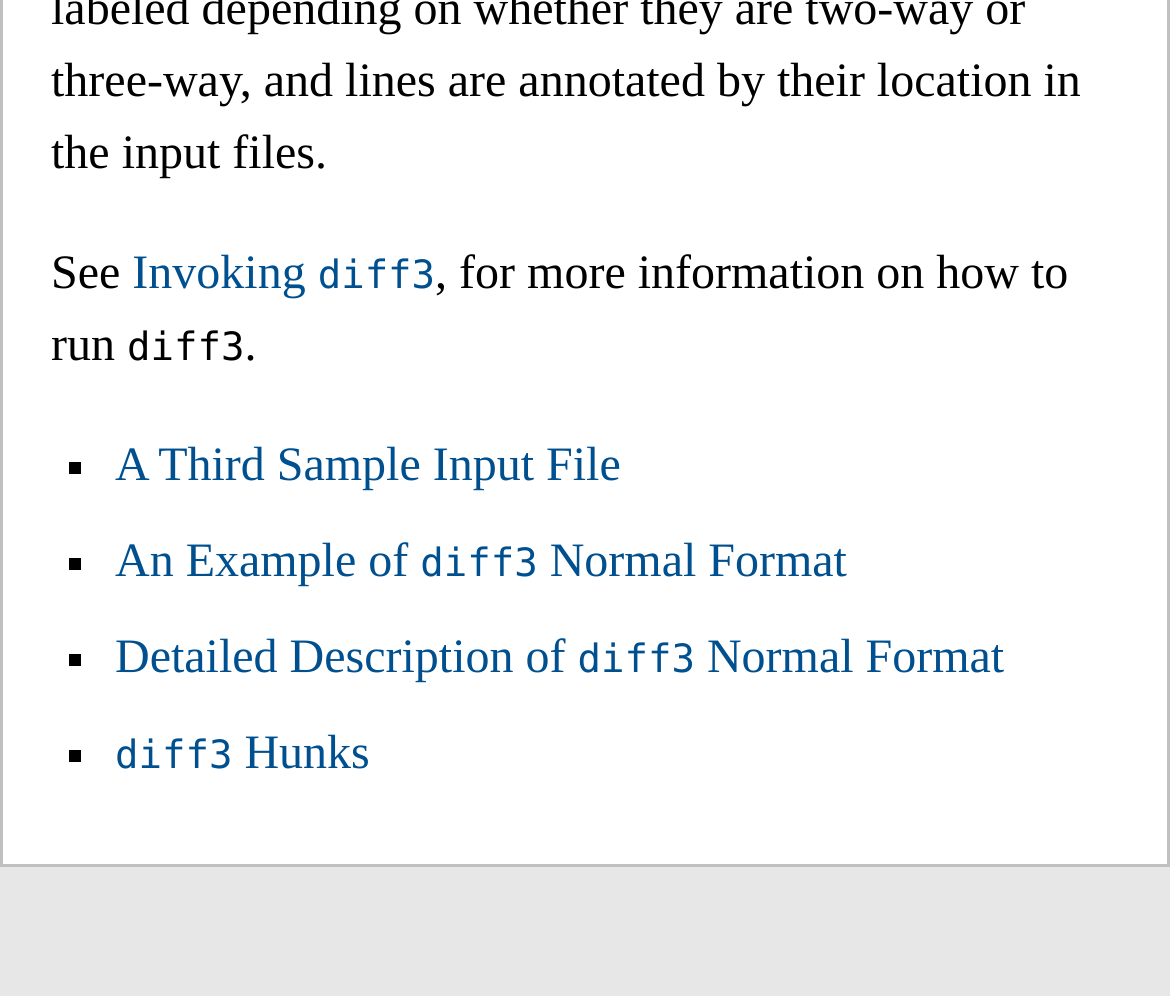Based on the element description, predict the bounding box coordinates (top-left x, top-left y, bottom-right x, bottom-right y) for the UI element in the screenshot: New Arrivals

None